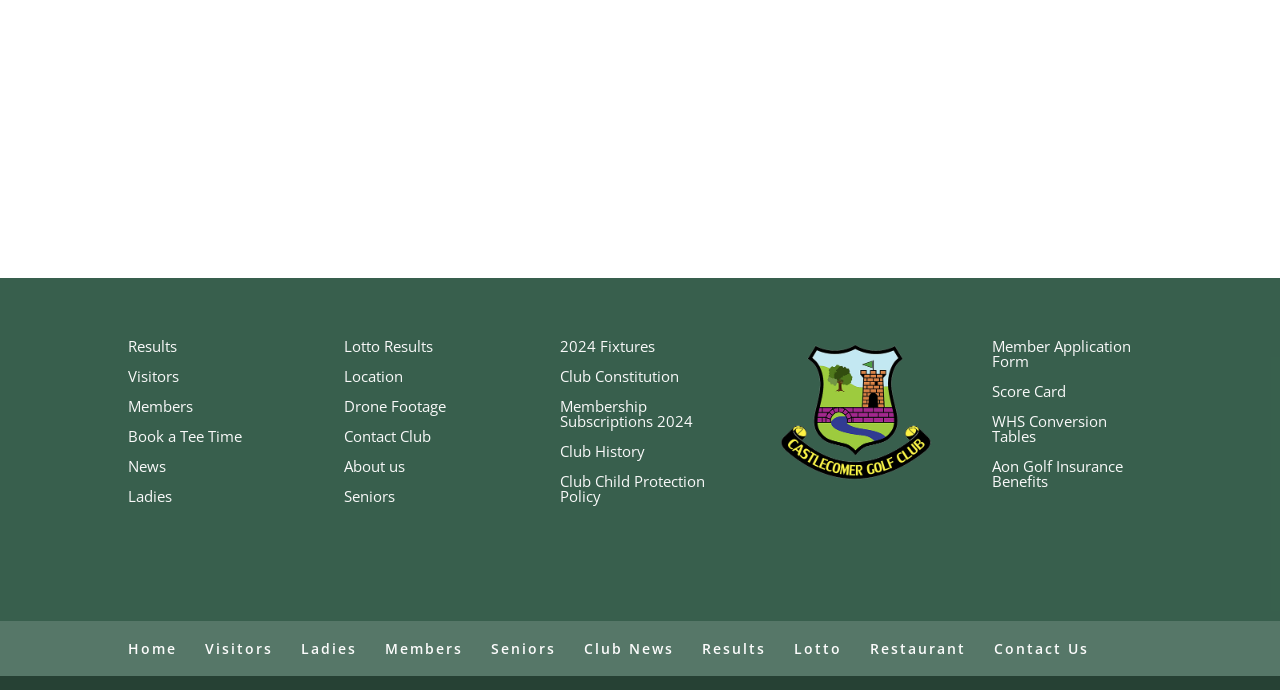Please identify the bounding box coordinates of the element on the webpage that should be clicked to follow this instruction: "Book a Tee Time". The bounding box coordinates should be given as four float numbers between 0 and 1, formatted as [left, top, right, bottom].

[0.1, 0.618, 0.189, 0.647]